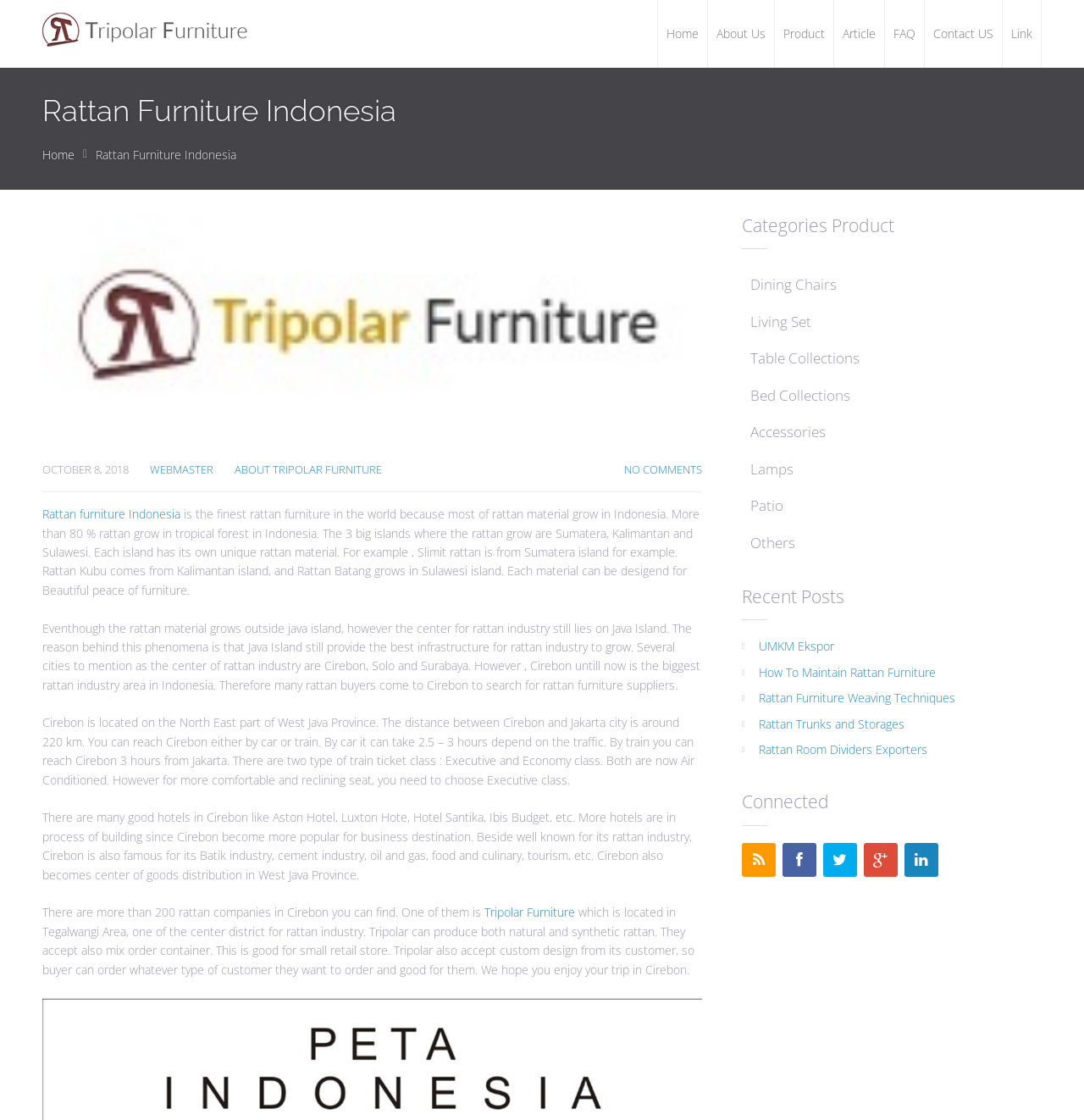Please identify the bounding box coordinates of the area that needs to be clicked to follow this instruction: "Click on the 'Home' link".

[0.607, 0.0, 0.652, 0.06]